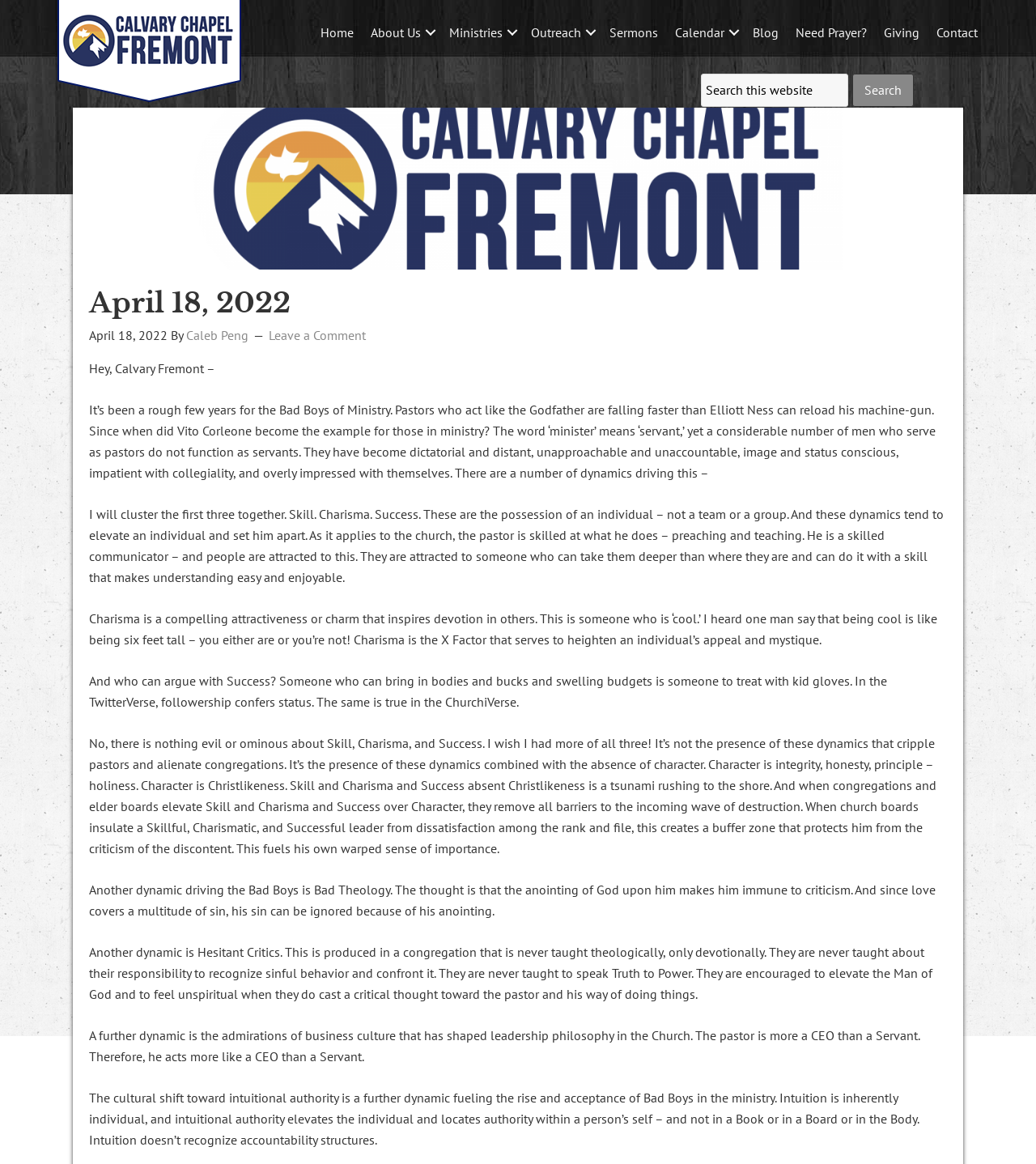Given the element description Explore, identify the bounding box coordinates for the UI element on the webpage screenshot. The format should be (top-left x, top-left y, bottom-right x, bottom-right y), with values between 0 and 1.

None